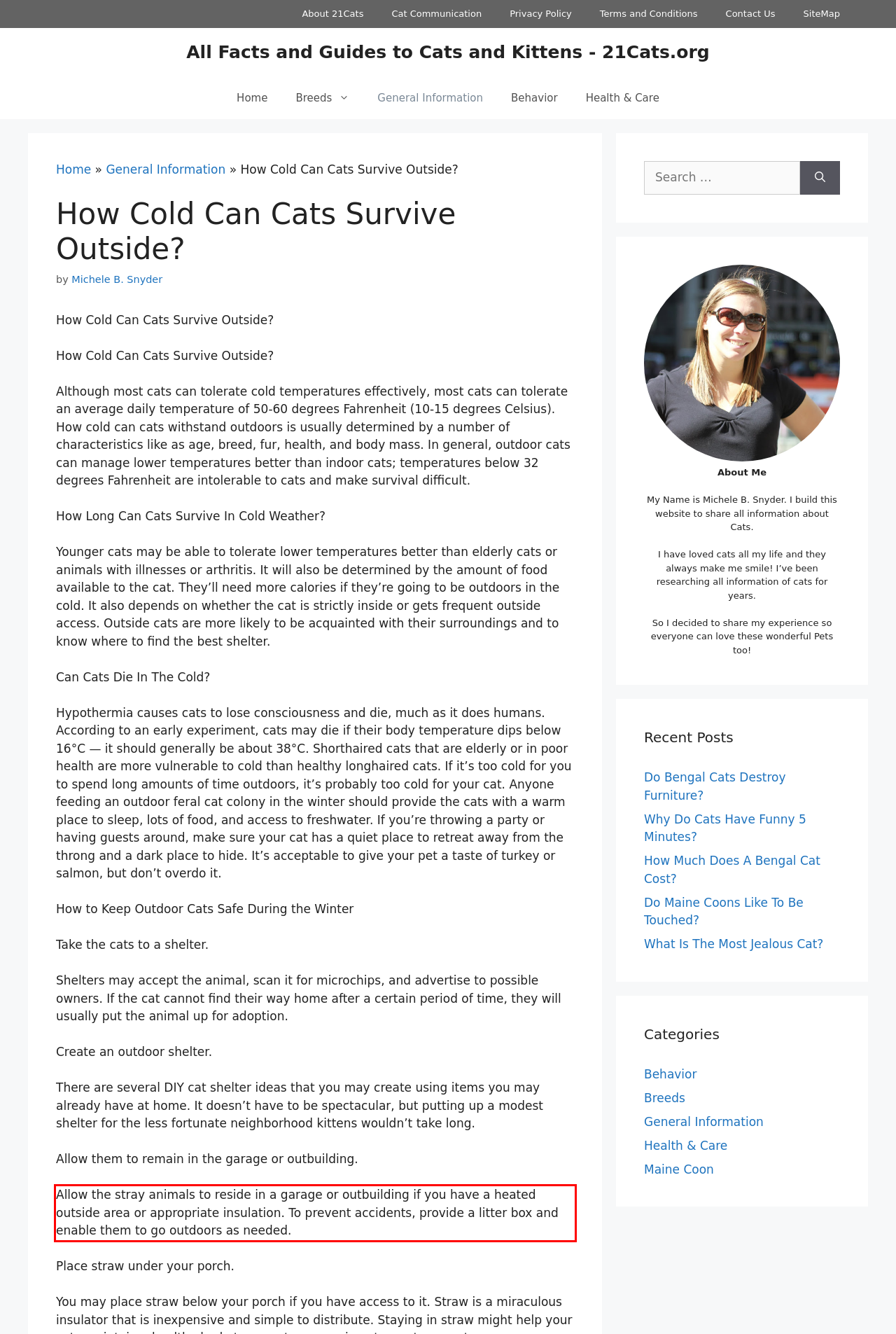Using the provided screenshot, read and generate the text content within the red-bordered area.

Allow the stray animals to reside in a garage or outbuilding if you have a heated outside area or appropriate insulation. To prevent accidents, provide a litter box and enable them to go outdoors as needed.